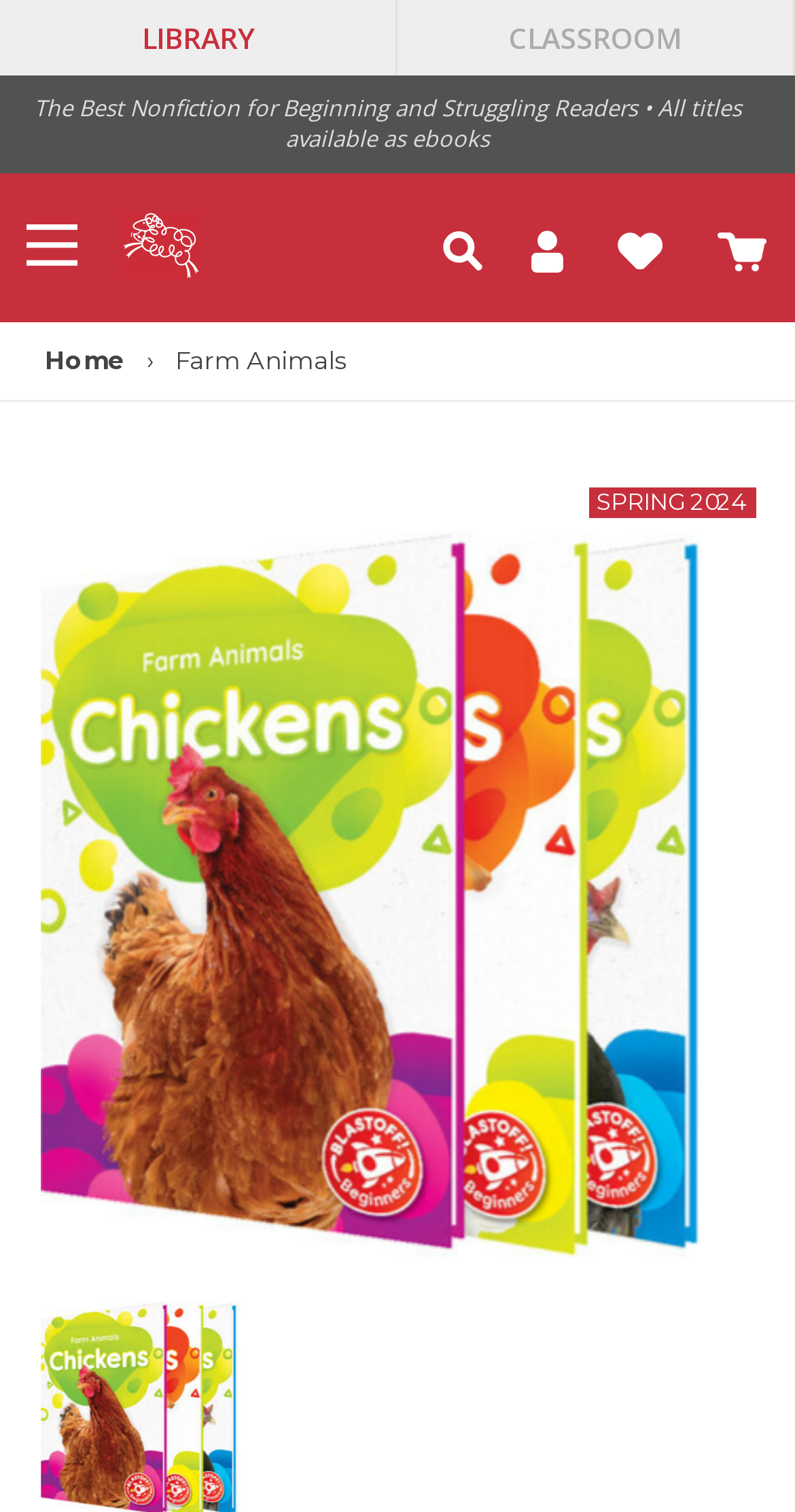Please indicate the bounding box coordinates of the element's region to be clicked to achieve the instruction: "Go to cart". Provide the coordinates as four float numbers between 0 and 1, i.e., [left, top, right, bottom].

[0.867, 0.135, 1.0, 0.195]